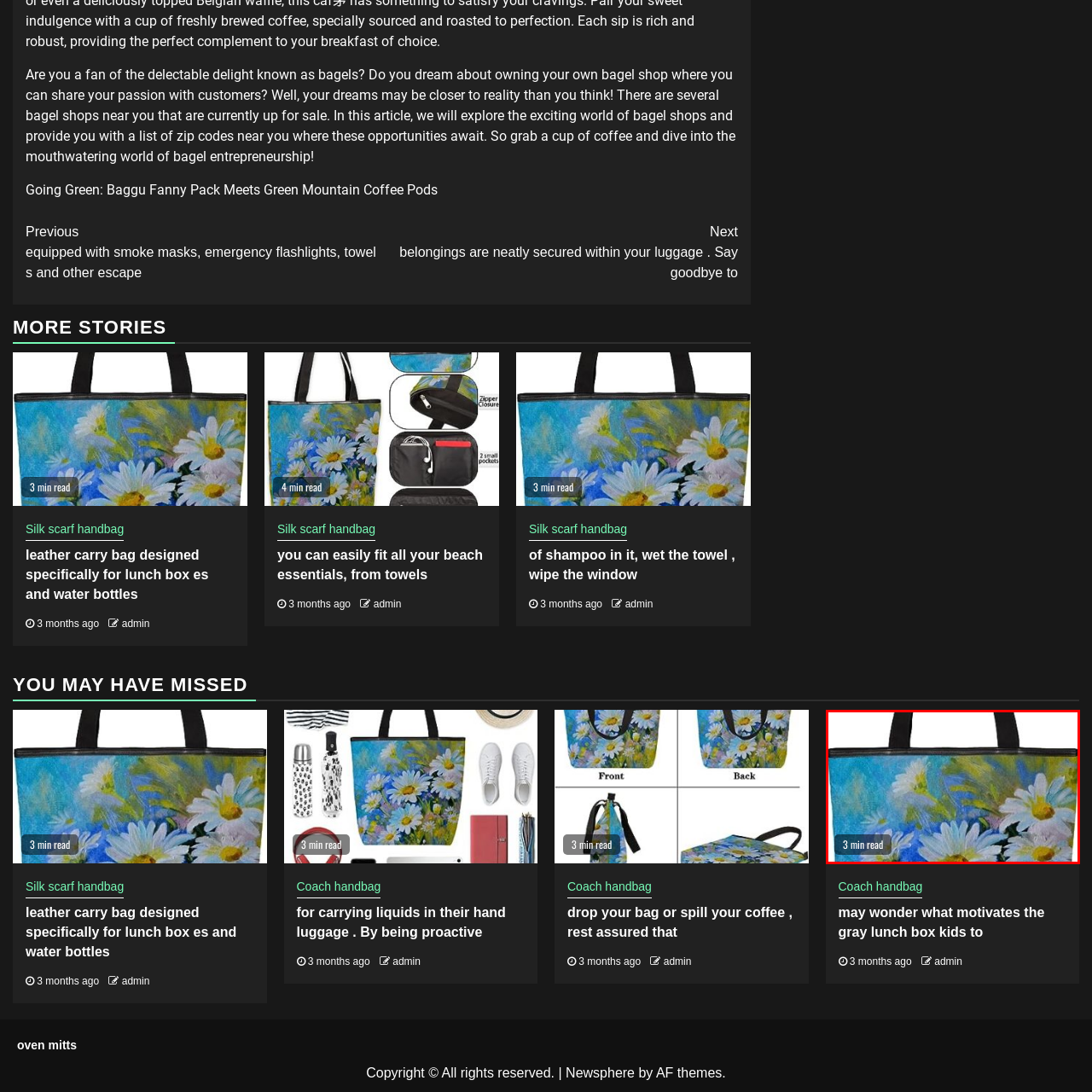Describe in detail what you see in the image highlighted by the red border.

This image features a stylish tote bag adorned with a vibrant floral design, showcasing a hand-painted style filled with bright, cheerful daisies set against a soothing blue background. The bag's black handles add a touch of contrast, making it both a functional and fashionable accessory. Overlaying the image is a label that reads "3 min read," indicating that there's a brief article associated with this image, likely discussing various bag styles or tips for choosing the perfect tote. This delightful piece not only serves as a practical item for carrying essentials but also as a beautiful statement piece that brings a splash of springtime charm to any outfit.